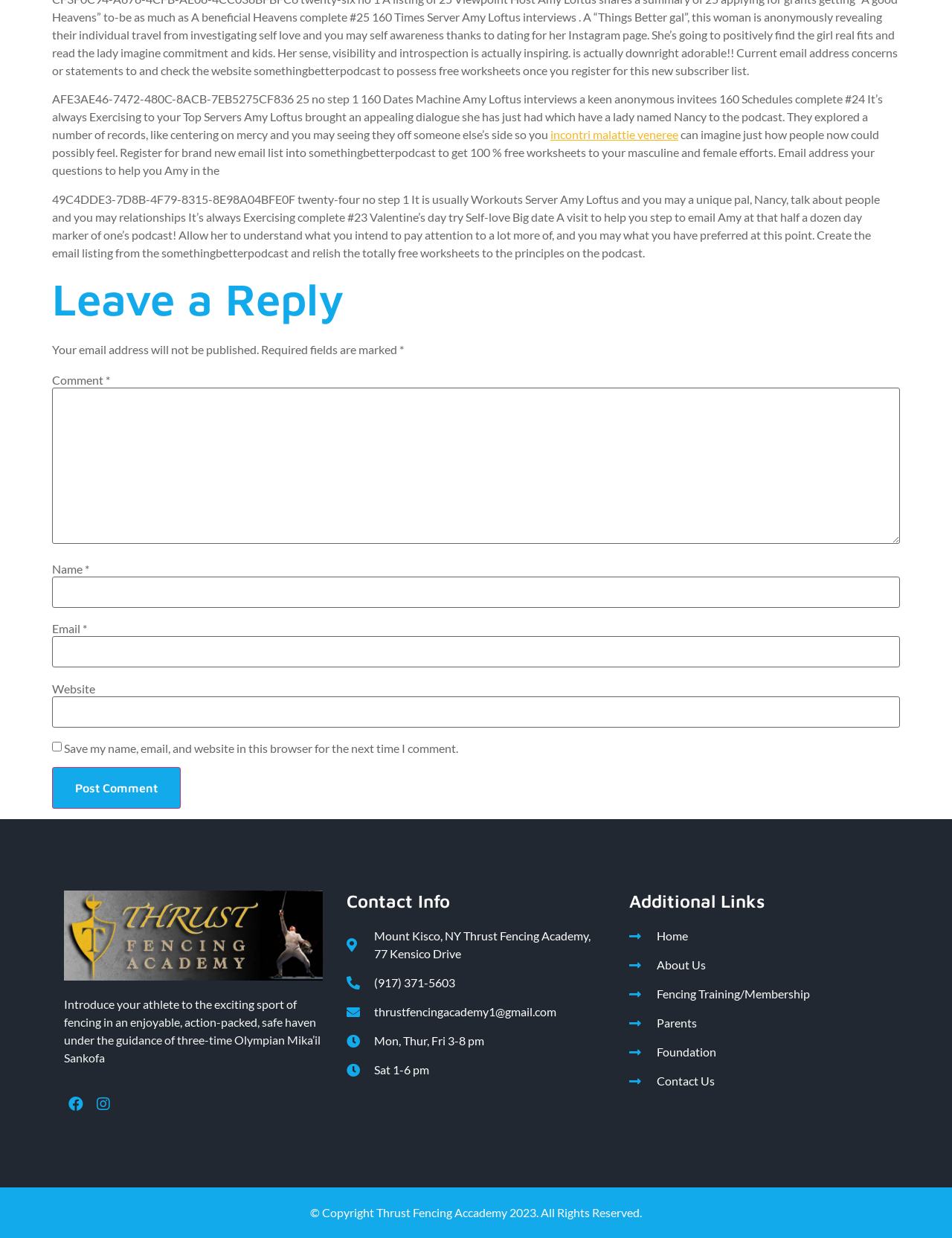Identify the bounding box coordinates of the section to be clicked to complete the task described by the following instruction: "Visit the 'About Us' page". The coordinates should be four float numbers between 0 and 1, formatted as [left, top, right, bottom].

[0.661, 0.772, 0.933, 0.787]